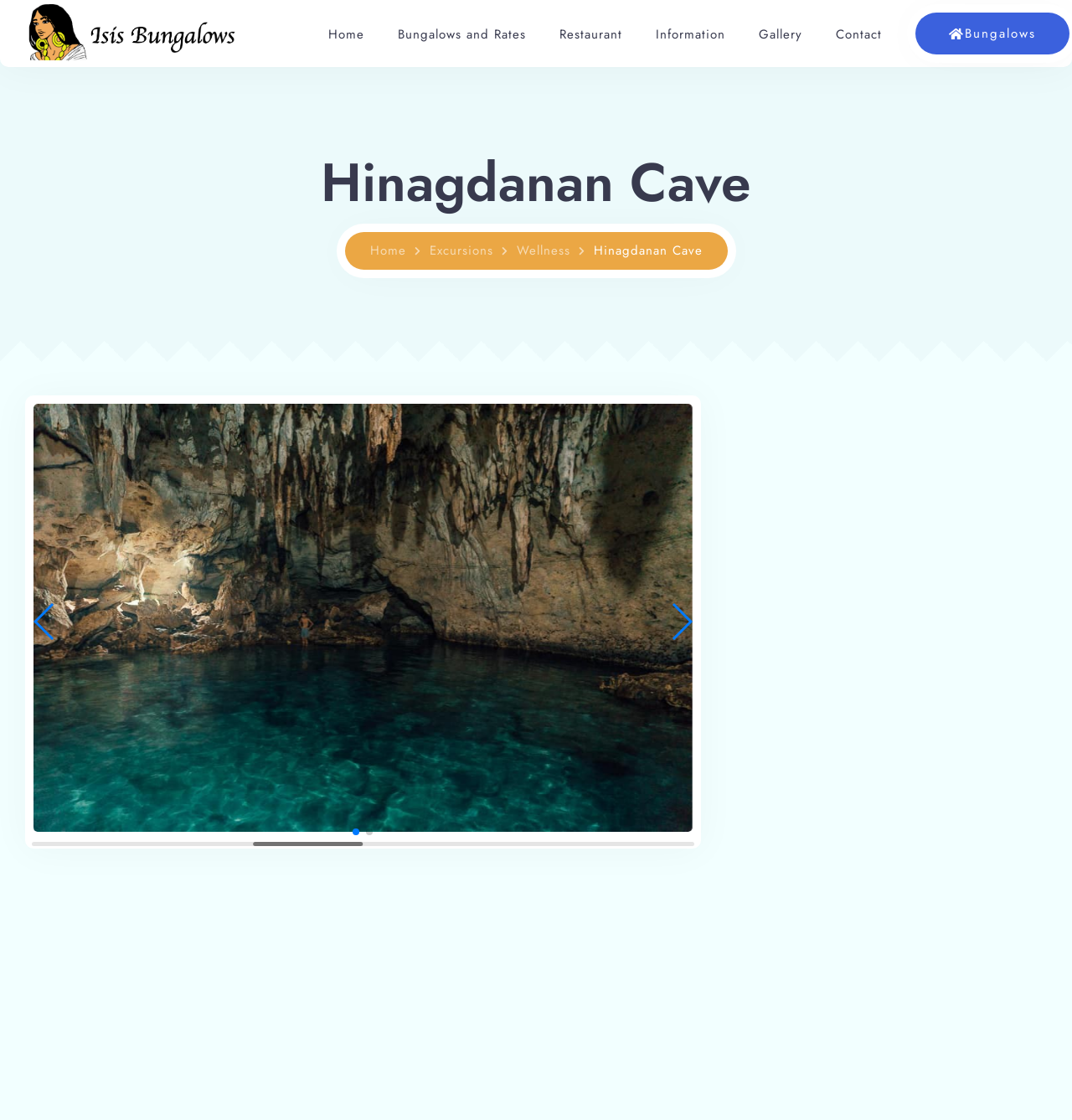Write a detailed summary of the webpage, including text, images, and layout.

The webpage is about Isis Bungalows, a accommodation provider. At the top, there is a heading with the title "Isis Bungalows" and a logo image next to it. Below the title, there is a navigation menu with links to different sections of the website, including "Home", "Bungalows and Rates", "Restaurant", "Information", "Gallery", and "Contact".

On the left side of the page, there is a section about Hinagdanan Cave, a popular tourist destination in Bohol province. This section has a heading, a brief description of the cave, and a link to learn more. There is also a slideshow with navigation buttons to move to the previous or next slide.

On the right side of the page, there is a search form to book a room. The form has fields to select the check-in and check-out dates, the number of persons, and the number of children. There is also a button with a search icon to submit the search query.

At the bottom of the page, there is another section about Hinagdanan Cave with a heading and a longer description of the cave, including its features and what visitors can do there.